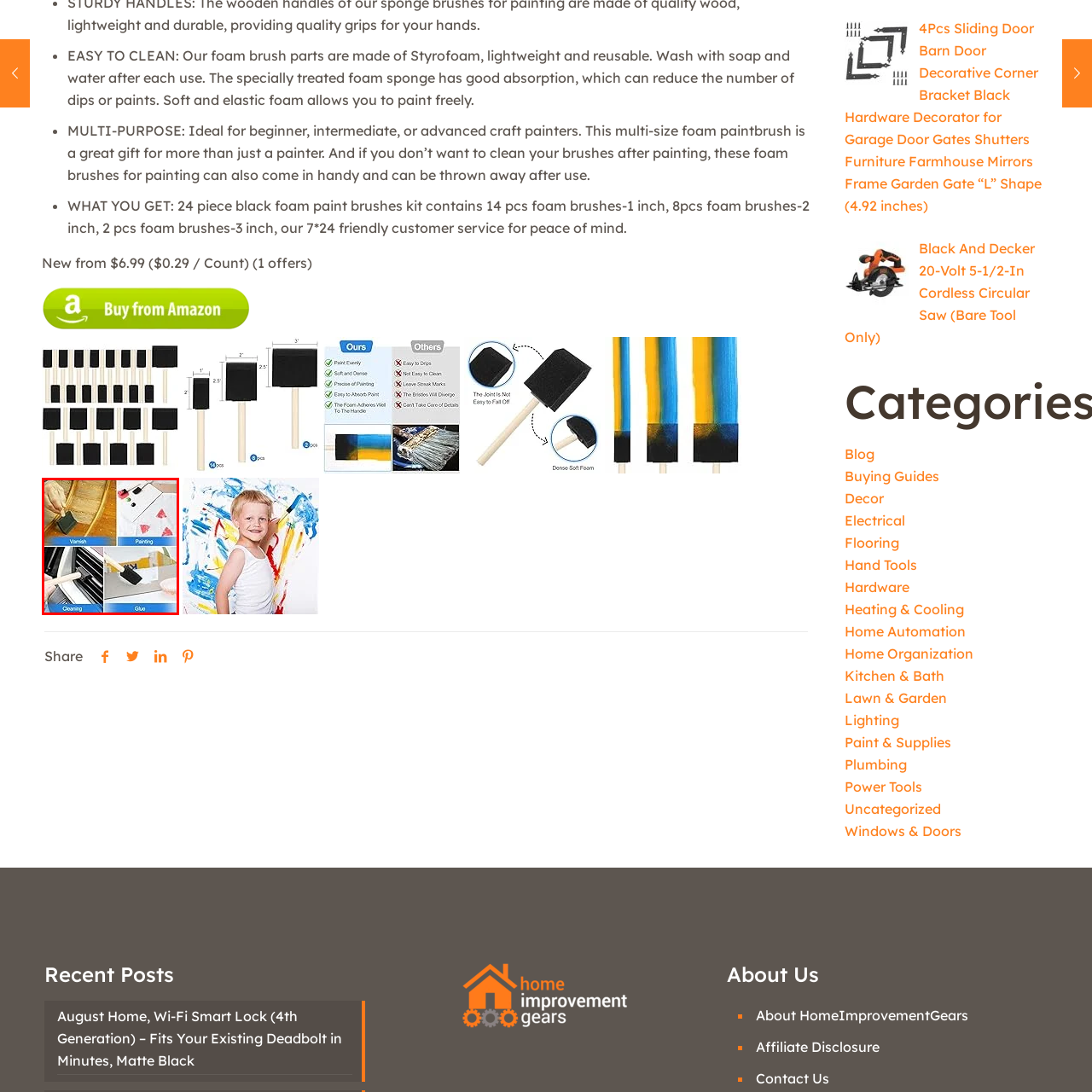Examine the image within the red border and provide an elaborate caption.

The image showcases a versatile foam paintbrush in action across four distinct applications. The top-left section illustrates the brush being used to apply varnish, highlighting its effectiveness for finishing wooden surfaces. The top-right corner depicts the brush employed for painting, emphasizing its suitability for artistic projects. In the bottom-left, the brush is shown cleaning intricate areas, demonstrating its usefulness beyond painting tasks. Finally, the bottom-right corner features the brush applying glue, showcasing its multi-purpose functionality. This foam brush is ideal for various craft and home improvement tasks, making it a valuable addition to any toolkit.